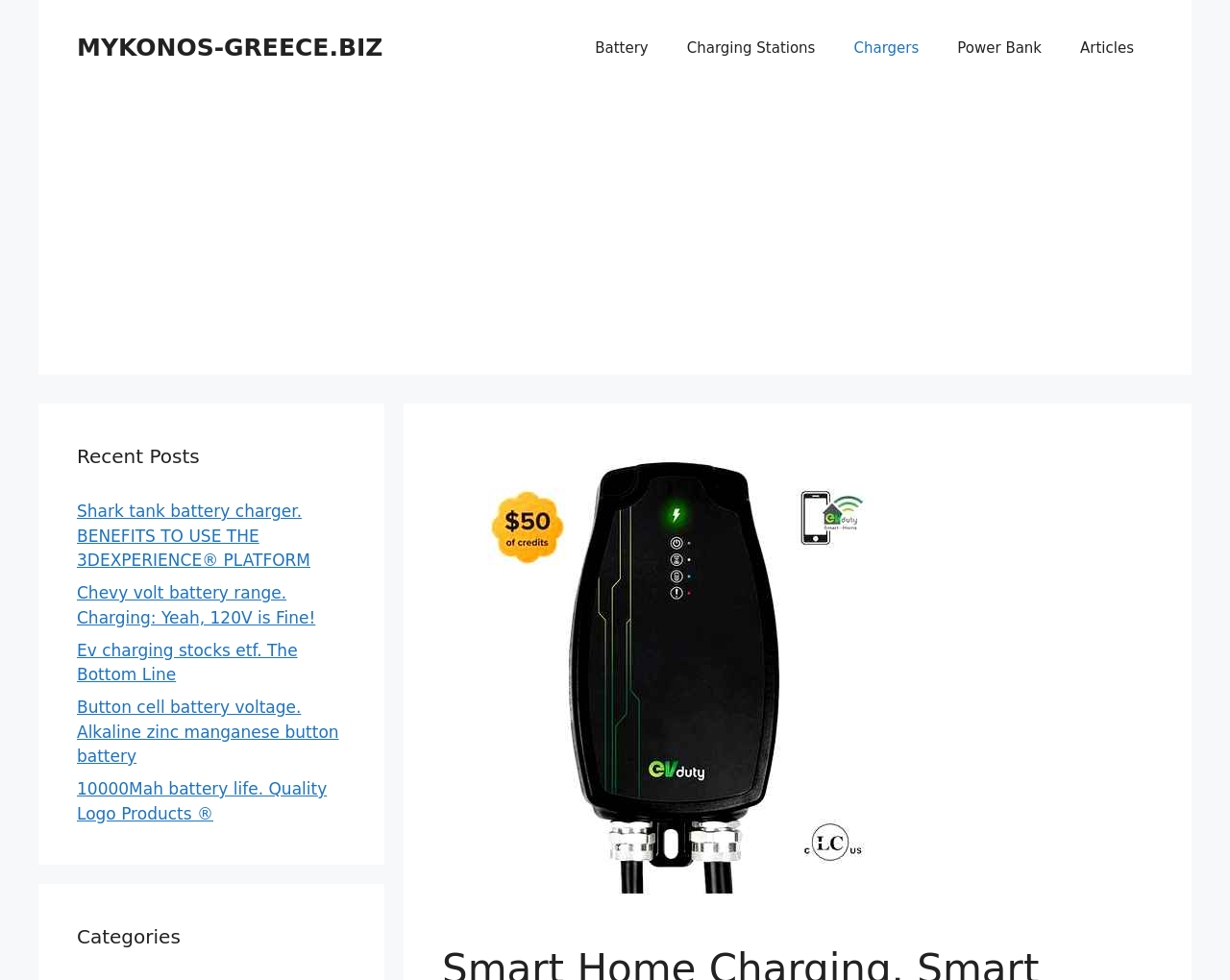Identify and provide the main heading of the webpage.

Smart Home Charging. Smart home charger